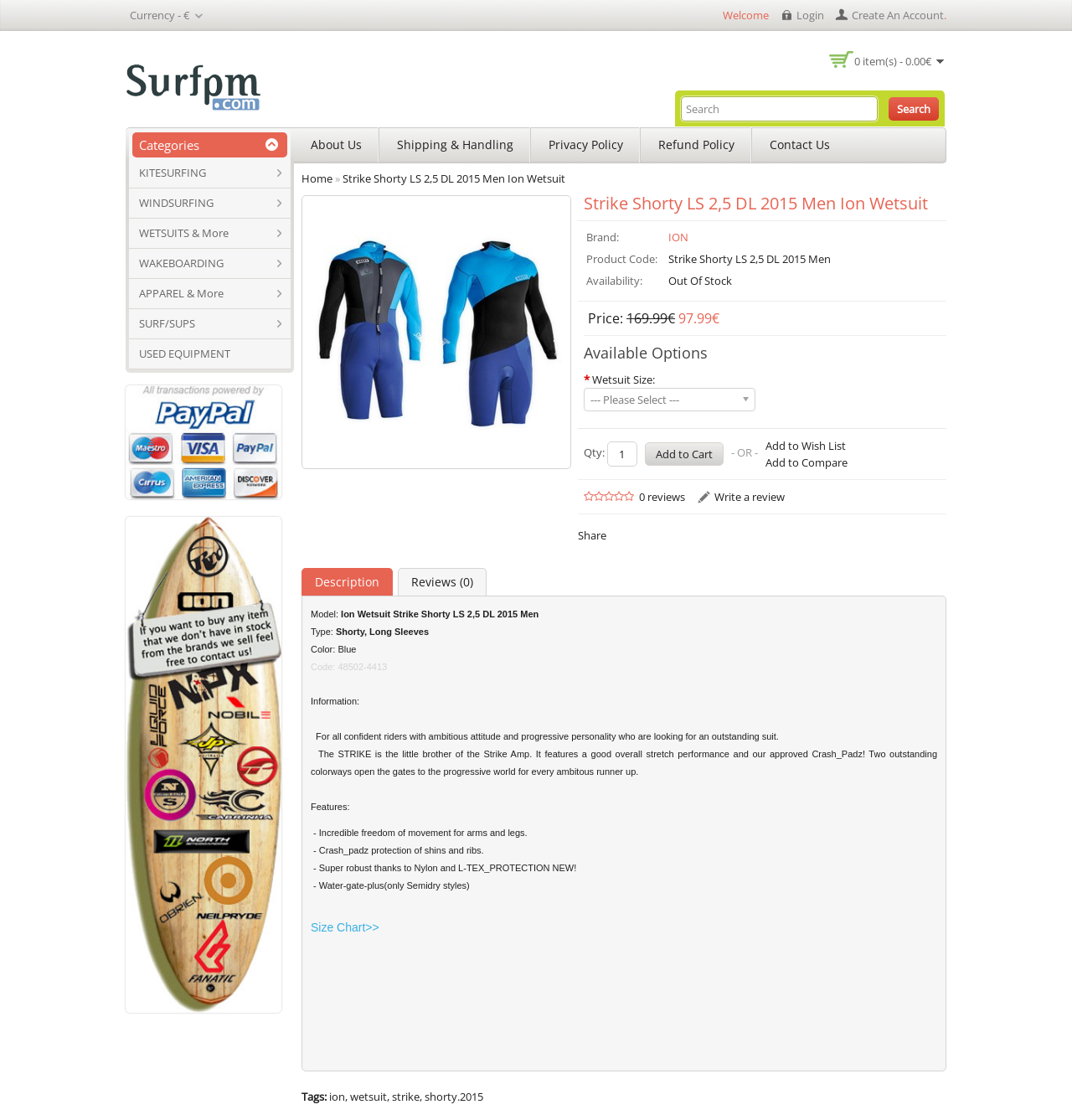Kindly determine the bounding box coordinates for the area that needs to be clicked to execute this instruction: "Share the content".

None